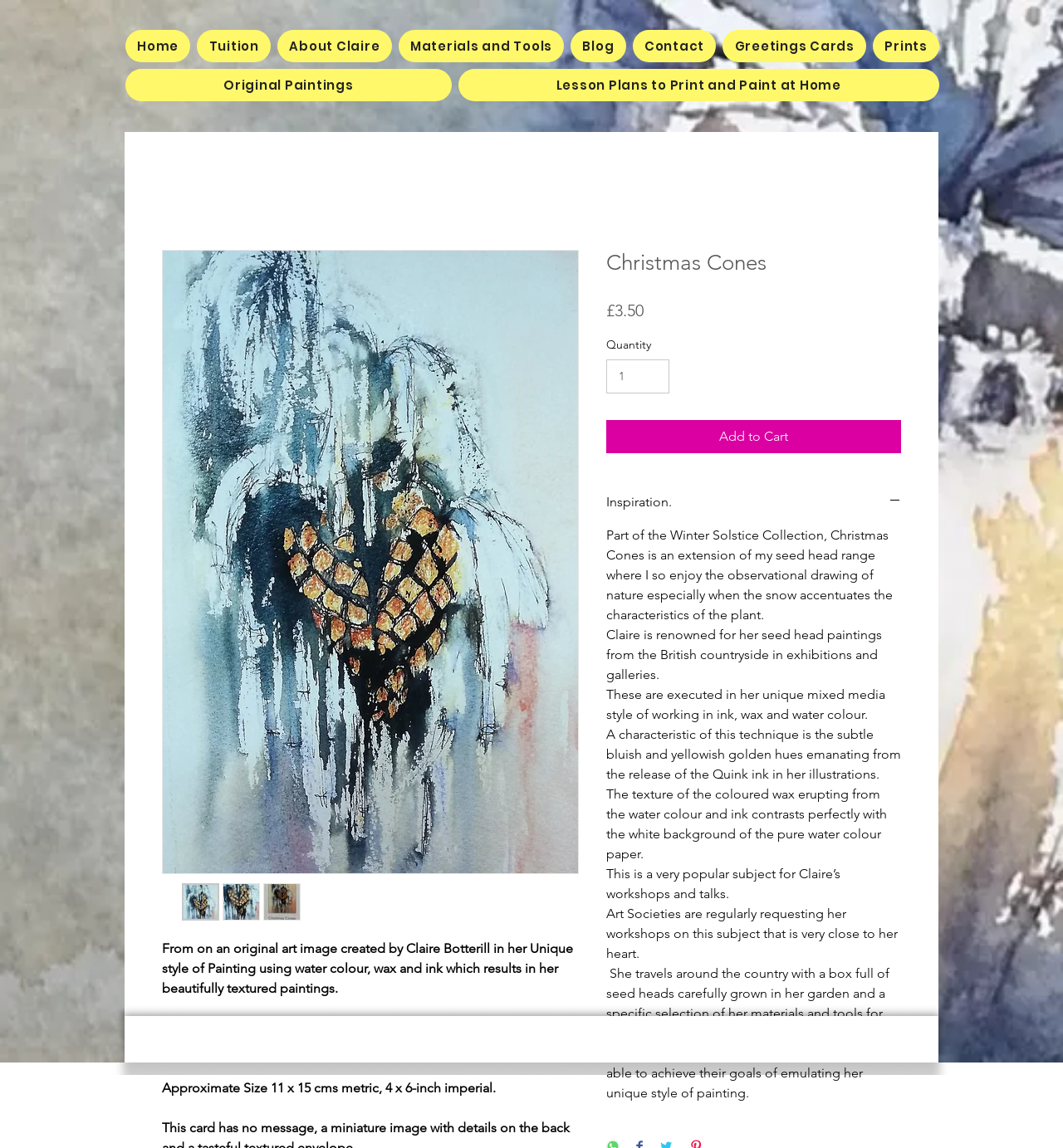What is the name of the artist?
Look at the image and respond to the question as thoroughly as possible.

I found the answer by looking at the text description of the image 'Christmas Cones' which mentions 'an original art image created by Claire Botterill'. This suggests that Claire Botterill is the artist who created the image.